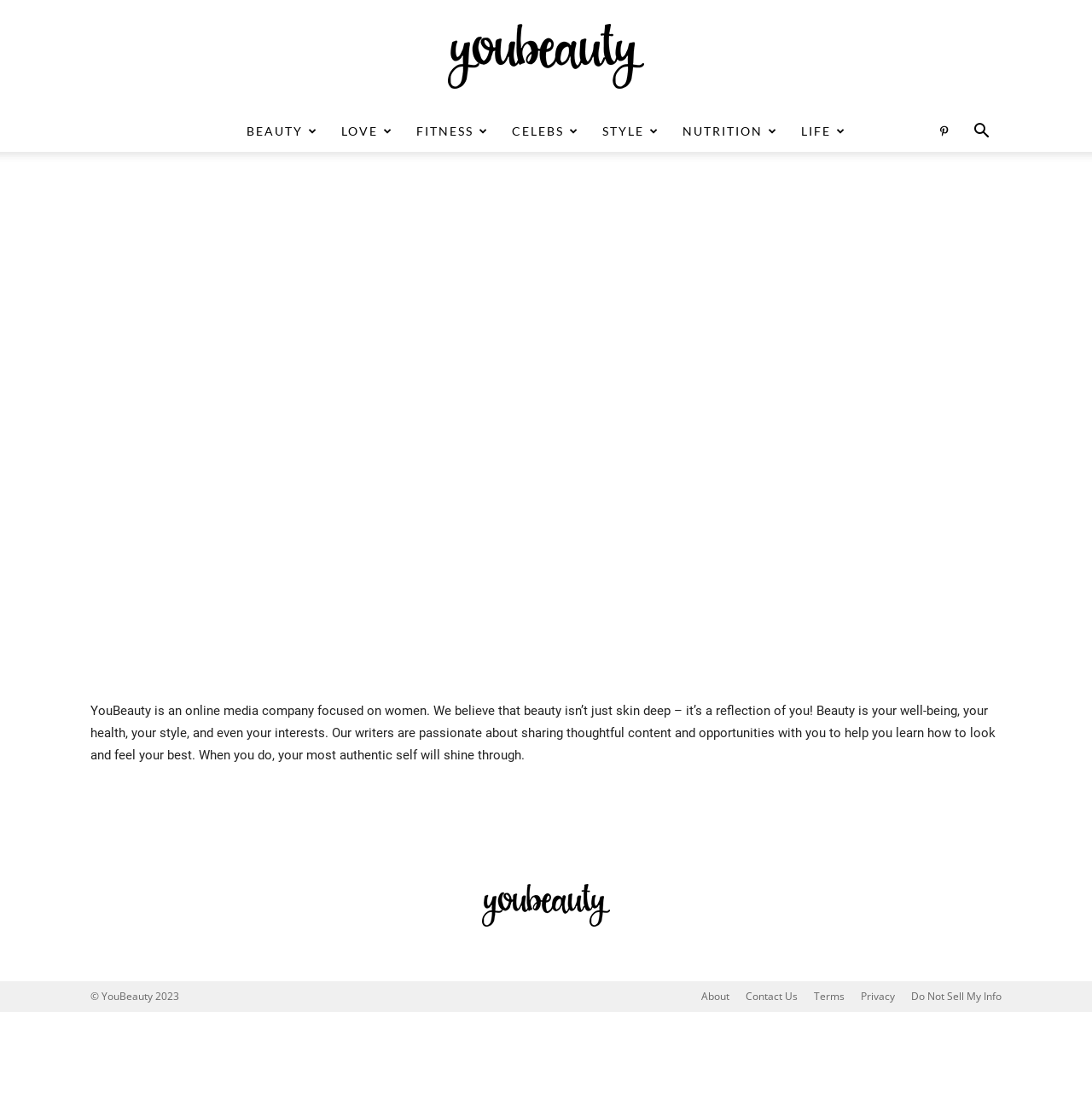Pinpoint the bounding box coordinates of the clickable element to carry out the following instruction: "Visit the About page."

[0.642, 0.905, 0.668, 0.919]